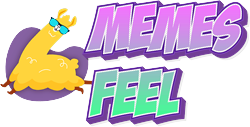Write a descriptive caption for the image, covering all notable aspects.

The image features a playful and colorful logo for "Memes Feel," a platform that captures the essence of internet culture through memes. The logo showcases a cheerful cartoon llama wearing stylish glasses, exuding a fun and approachable vibe. The word "MEMES" is prominently displayed in bold, gradient letters transitioning from purple to blue, while "FEEL" is rendered in a vibrant green, creating a striking contrast. This lively design reflects the lighthearted spirit of the content shared on the site, inviting visitors to explore a variety of memes that resonate with different emotions and experiences in the digital world.